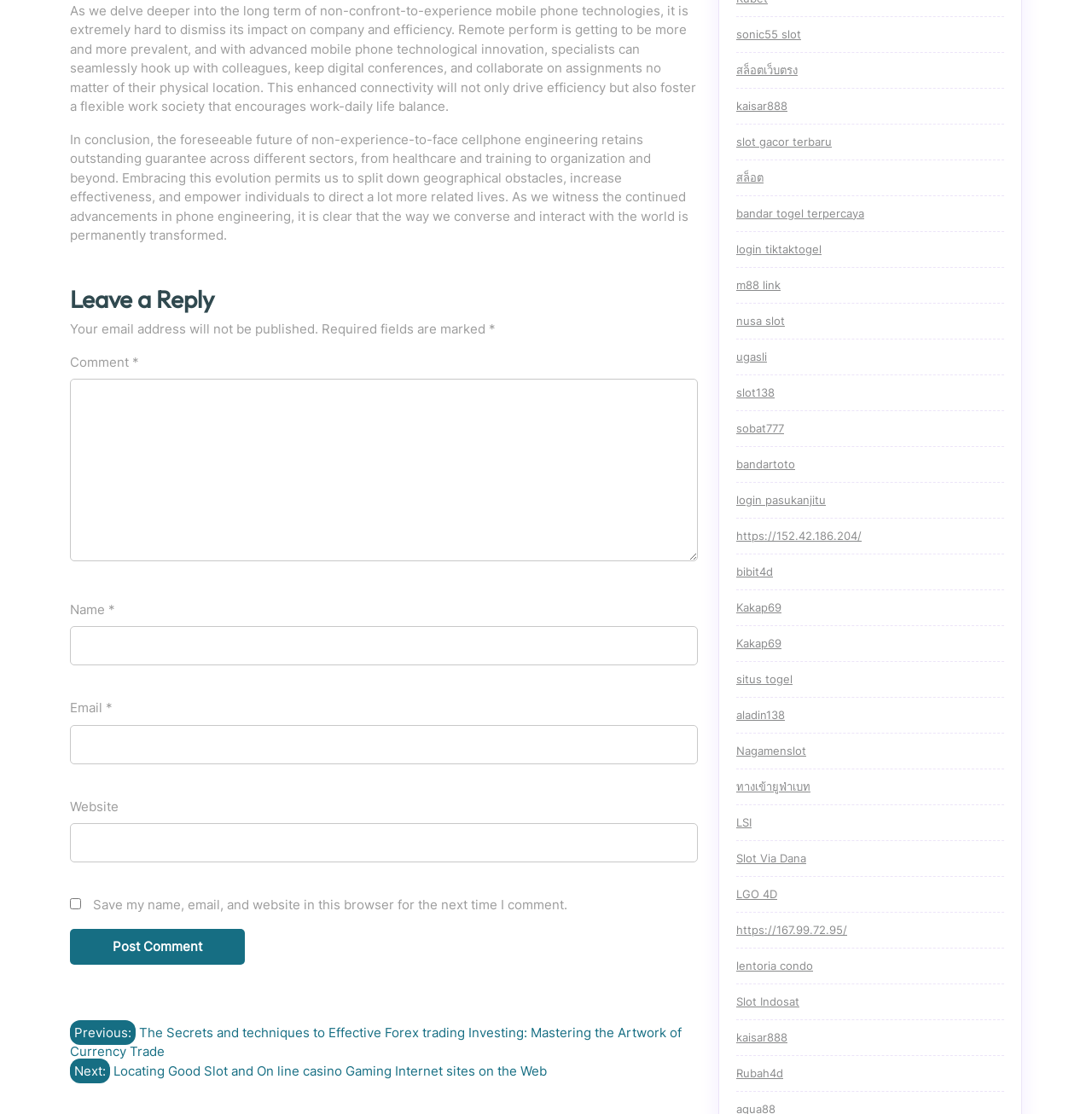Based on the visual content of the image, answer the question thoroughly: What is required to submit the comment form?

The form fields for name, email, and comment are marked as required, indicating that users must fill in these fields in order to submit the form and leave a comment.